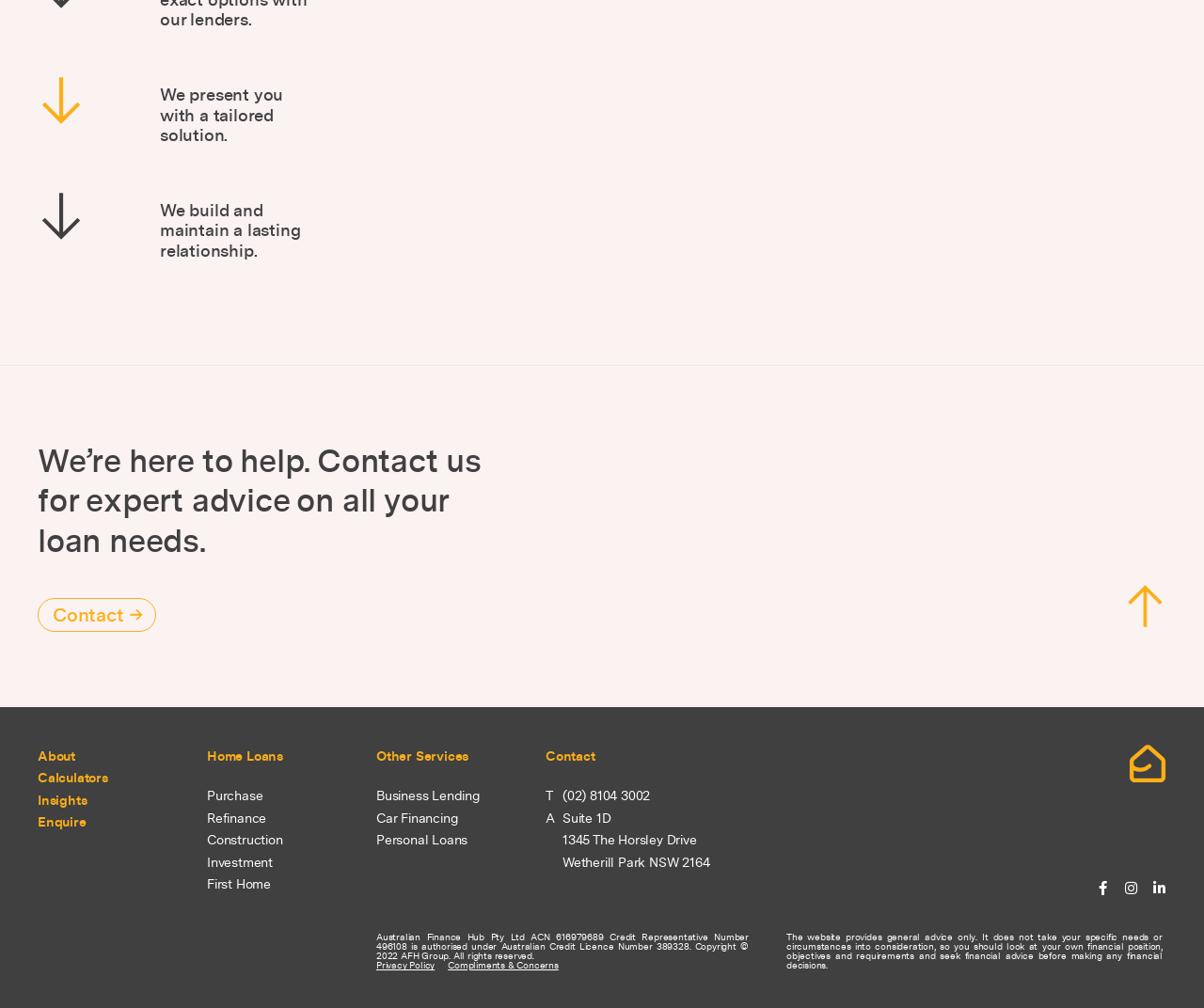What is the purpose of the 'Enquire' link?
Based on the visual information, provide a detailed and comprehensive answer.

The 'Enquire' link is placed alongside other links such as 'About', 'Calculators', and 'Insights', which suggests that it is a call-to-action for users to make an enquiry about the company's services or products.